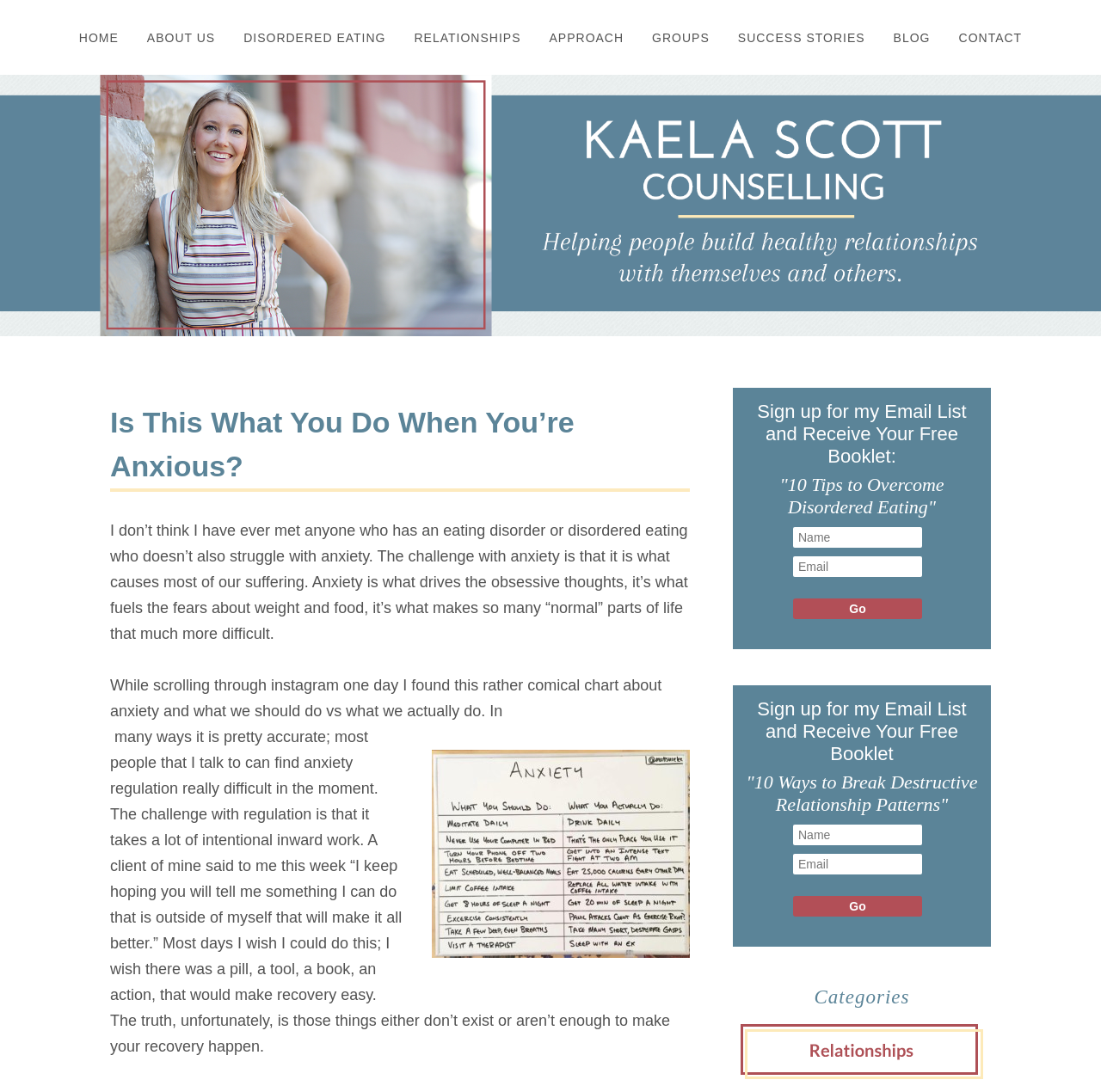Explain the webpage in detail.

This webpage appears to be a blog or article page focused on anxiety and disordered eating. At the top, there is a header image with the title "Kaela Scott Counselling" and a navigation menu with links to various sections of the website, including "HOME", "ABOUT US", "DISORDERED EATING", and others.

Below the navigation menu, there is a heading that reads "Is This What You Do When You’re Anxious?" followed by a block of text that discusses the relationship between anxiety and disordered eating. The text explains that anxiety is a common struggle for those with eating disorders and that it can drive obsessive thoughts and fears.

Further down the page, there is an image embedded in the text, which appears to be a humorous chart about anxiety and what people should do versus what they actually do. The surrounding text discusses the challenges of anxiety regulation and the importance of intentional inward work.

Toward the bottom of the page, there are two sections that invite readers to sign up for the author's email list in exchange for free booklets on overcoming disordered eating and breaking destructive relationship patterns. Each section includes a brief description of the booklet, a text box for name and email, and a "Go" button.

Finally, at the very bottom of the page, there is a section labeled "Categories" and a link with an accompanying image, although the link's destination is not specified.